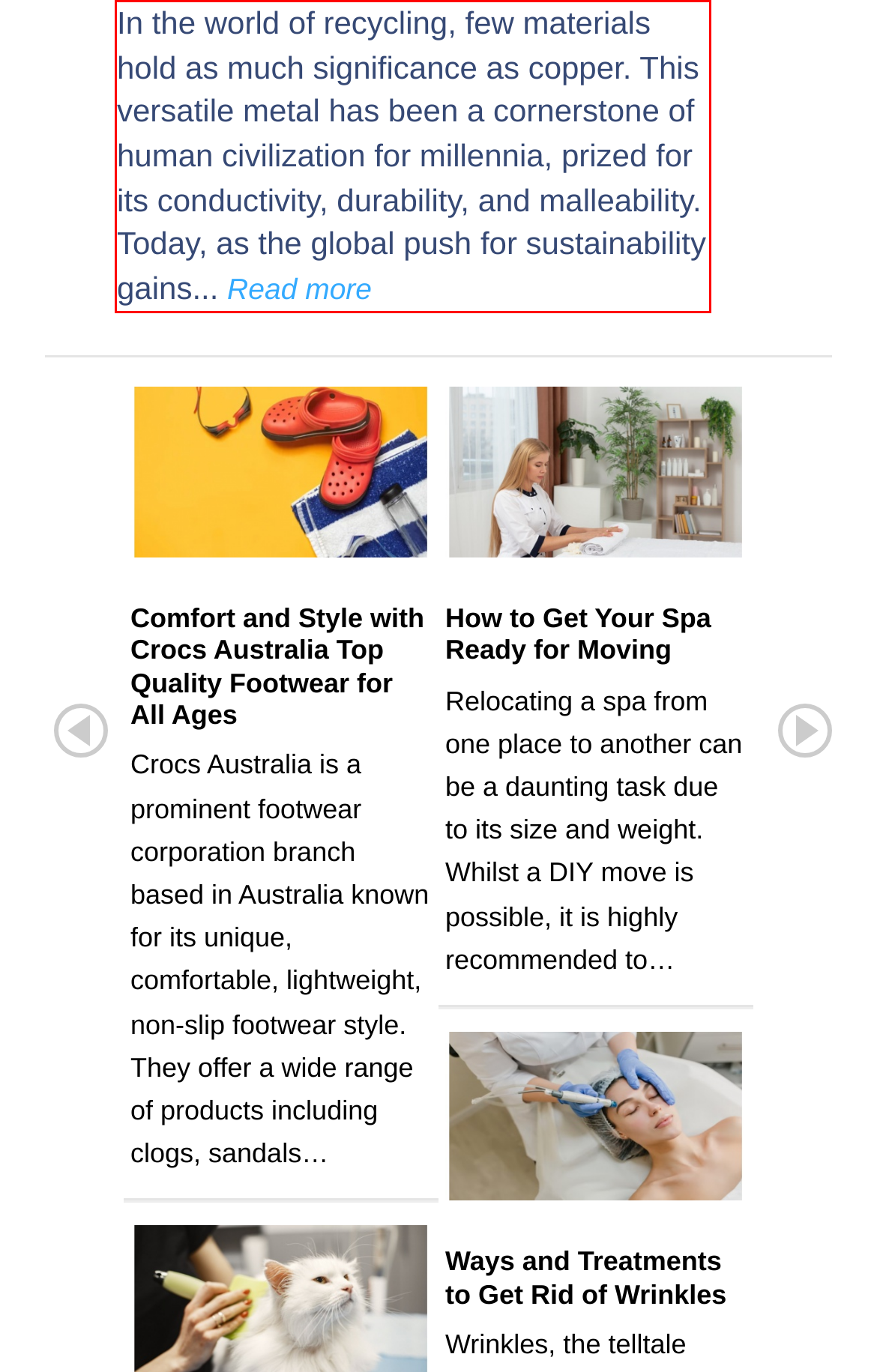Observe the screenshot of the webpage, locate the red bounding box, and extract the text content within it.

In the world of recycling, few materials hold as much significance as copper. This versatile metal has been a cornerstone of human civilization for millennia, prized for its conductivity, durability, and malleability. Today, as the global push for sustainability gains... Read more